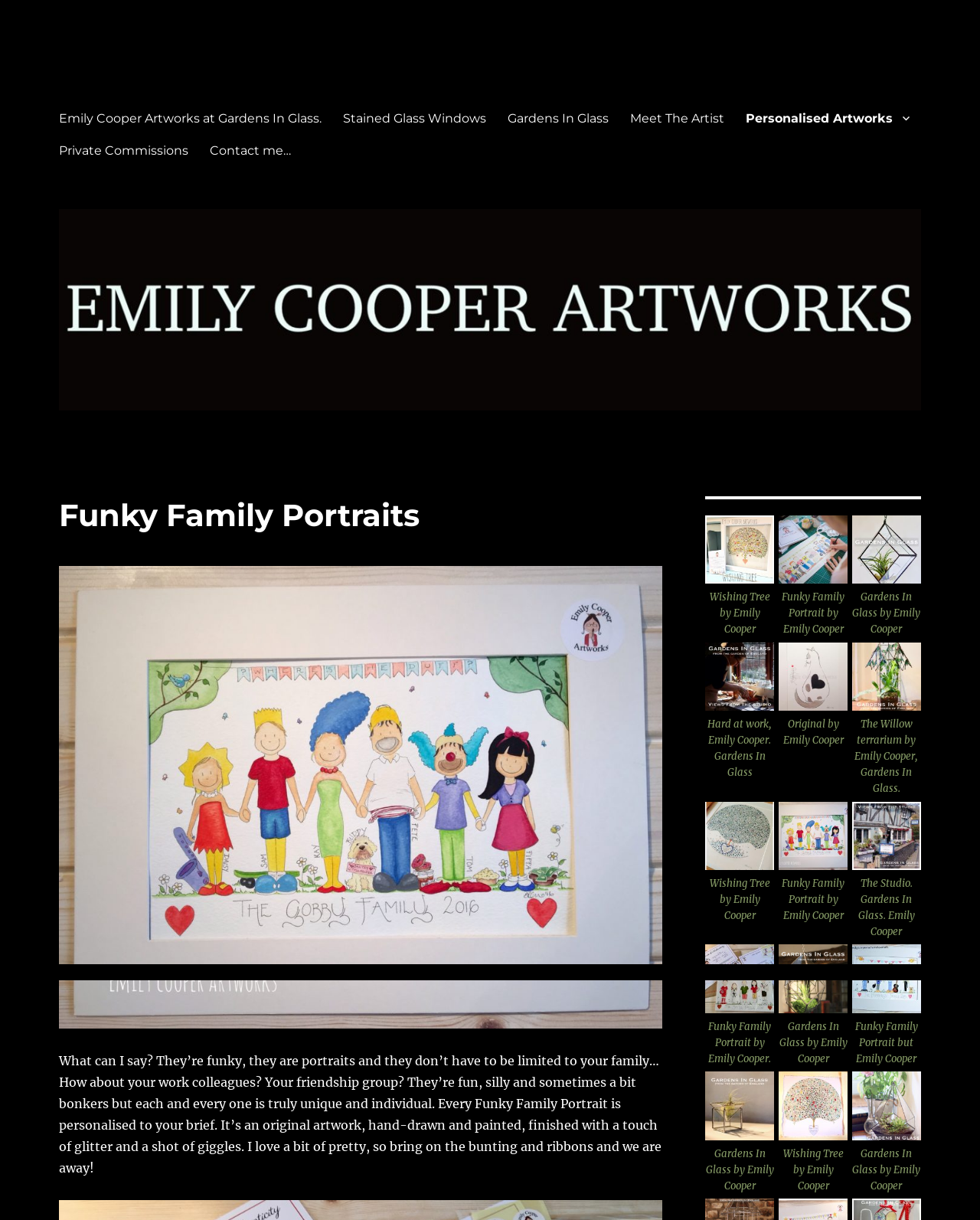Locate the primary headline on the webpage and provide its text.

Funky Family Portraits